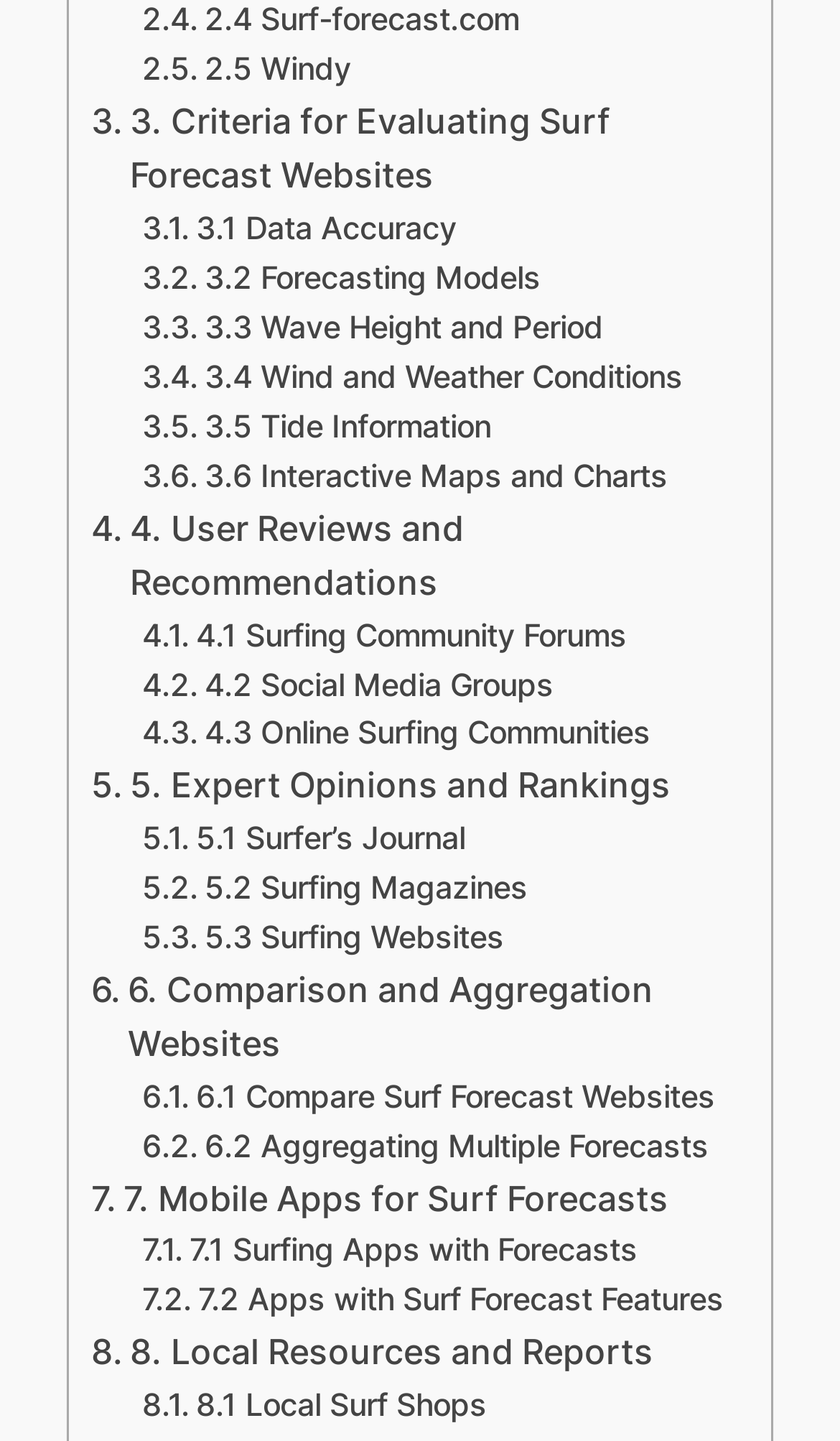Show the bounding box coordinates of the element that should be clicked to complete the task: "View Criteria for Evaluating Surf Forecast Websites".

[0.108, 0.065, 0.866, 0.142]